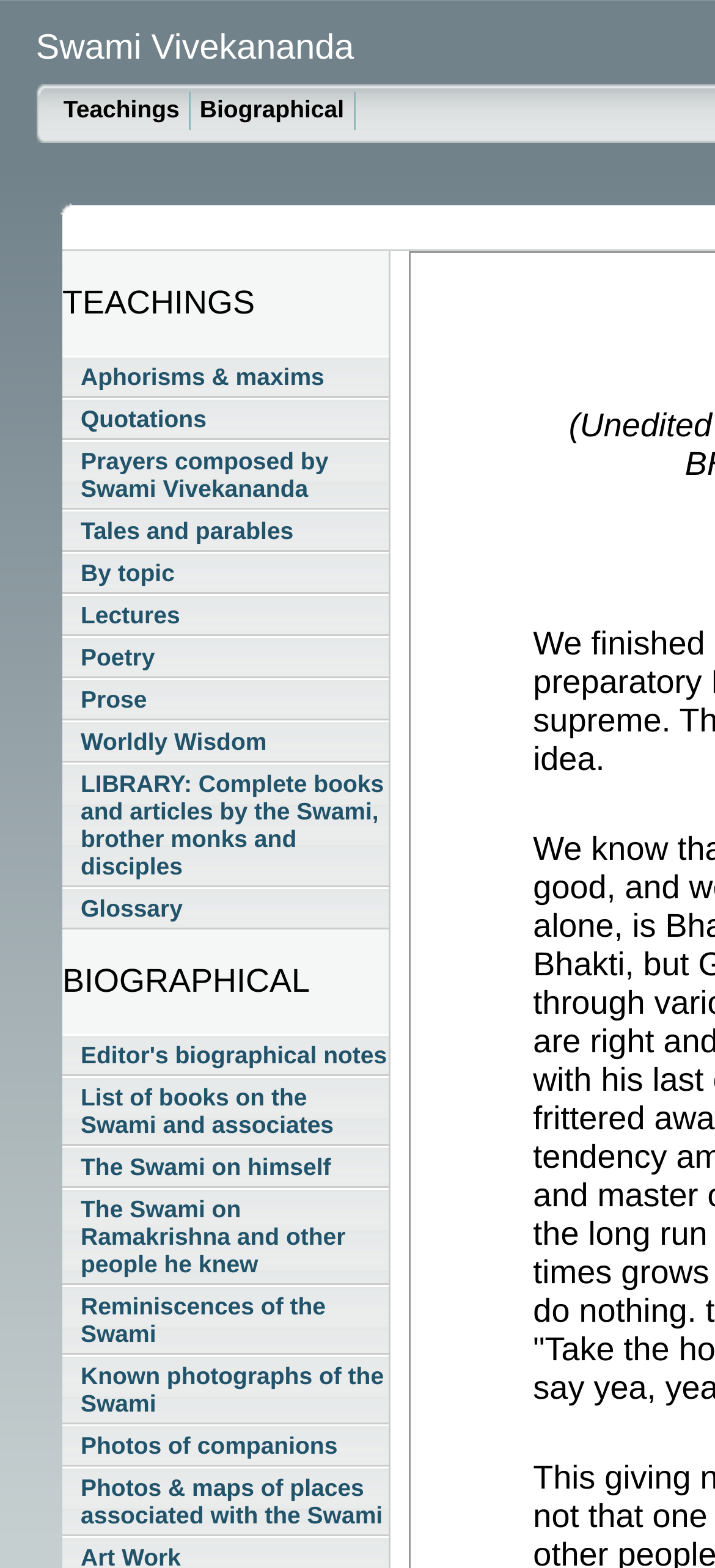Determine the bounding box of the UI element mentioned here: "By topic". The coordinates must be in the format [left, top, right, bottom] with values ranging from 0 to 1.

[0.087, 0.352, 0.544, 0.379]